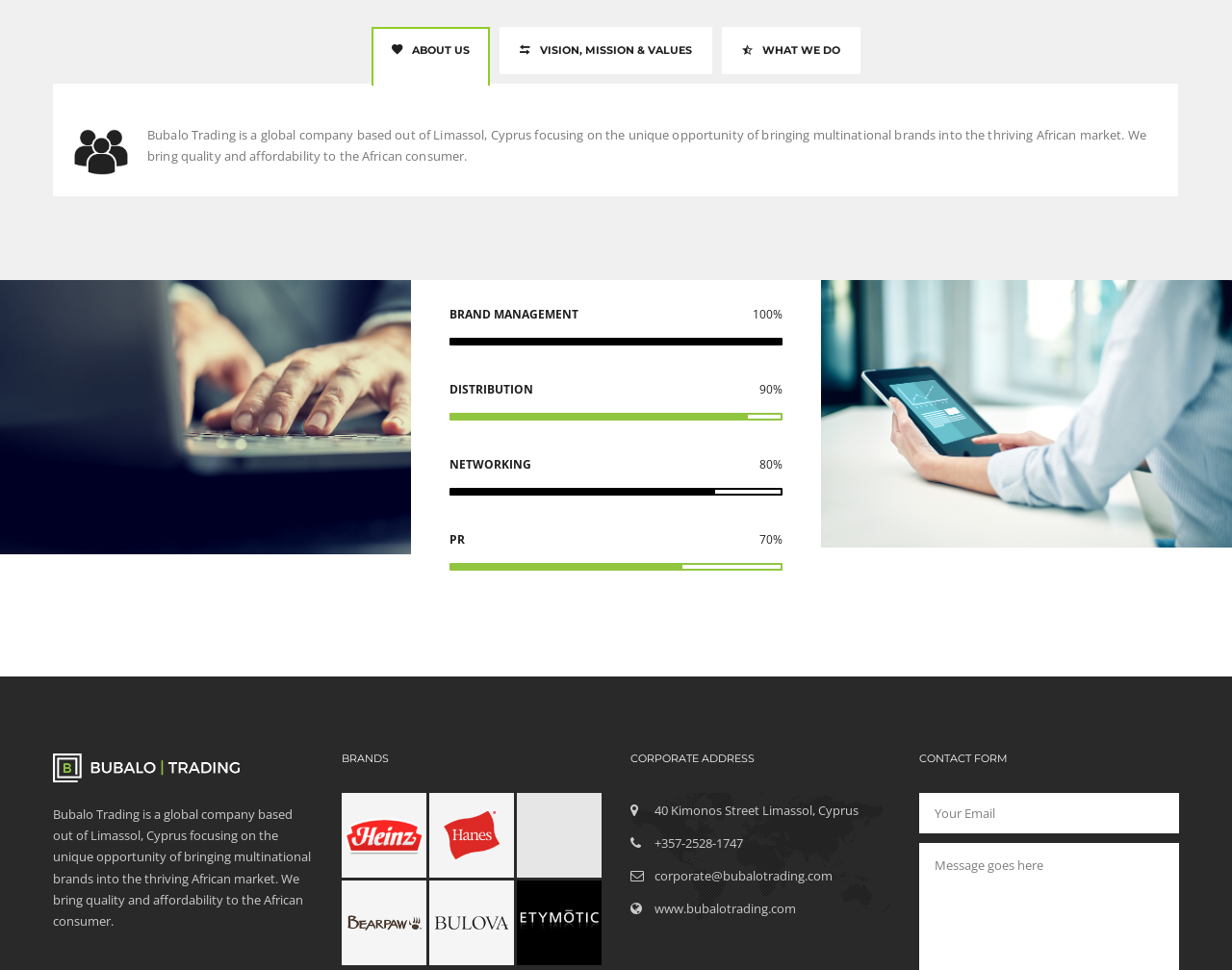Determine the bounding box of the UI element mentioned here: "name="email-584" placeholder="Your Email"". The coordinates must be in the format [left, top, right, bottom] with values ranging from 0 to 1.

[0.746, 0.818, 0.957, 0.859]